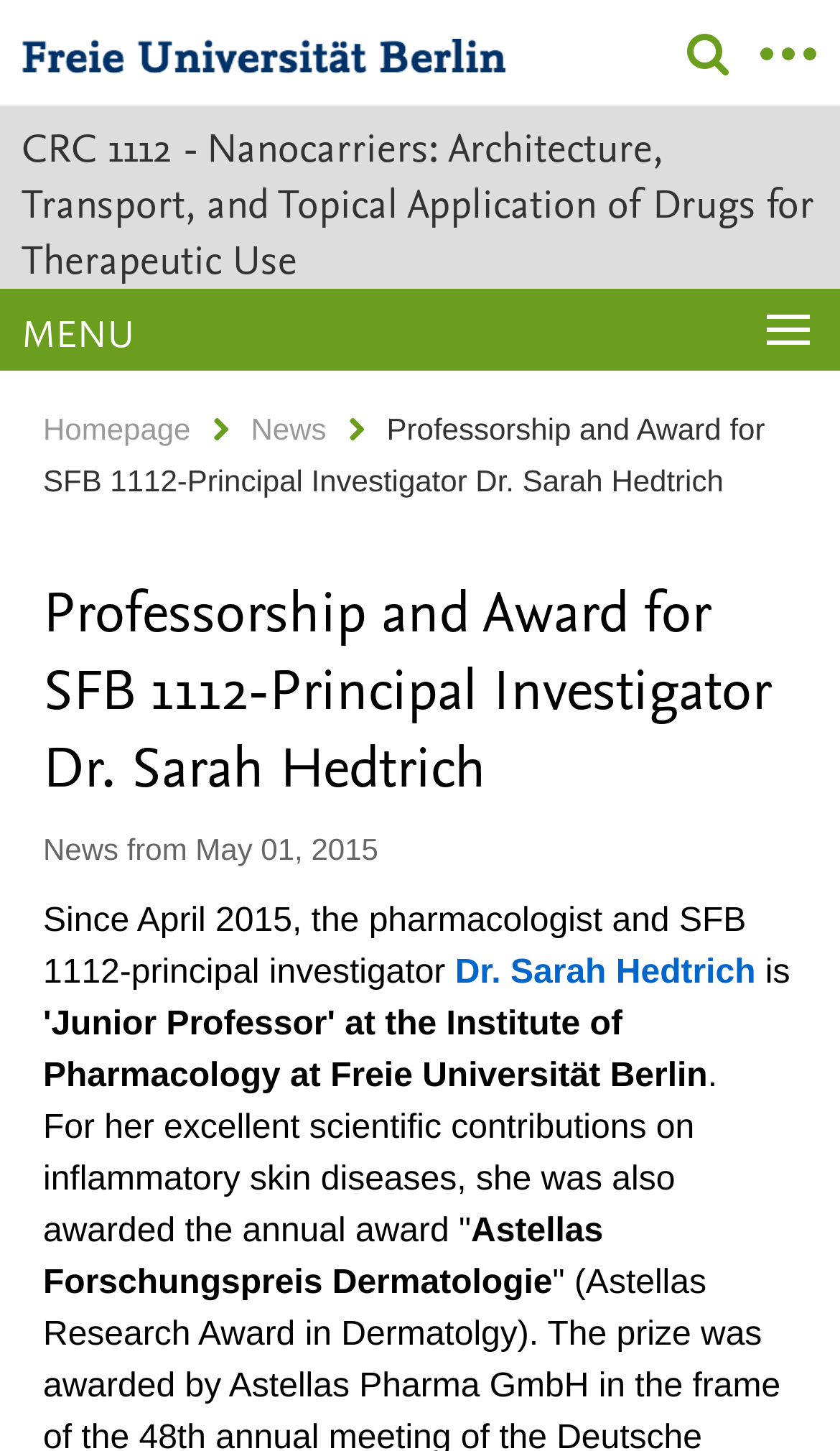Given the element description contact us, identify the bounding box coordinates for the UI element on the webpage screenshot. The format should be (top-left x, top-left y, bottom-right x, bottom-right y), with values between 0 and 1.

None